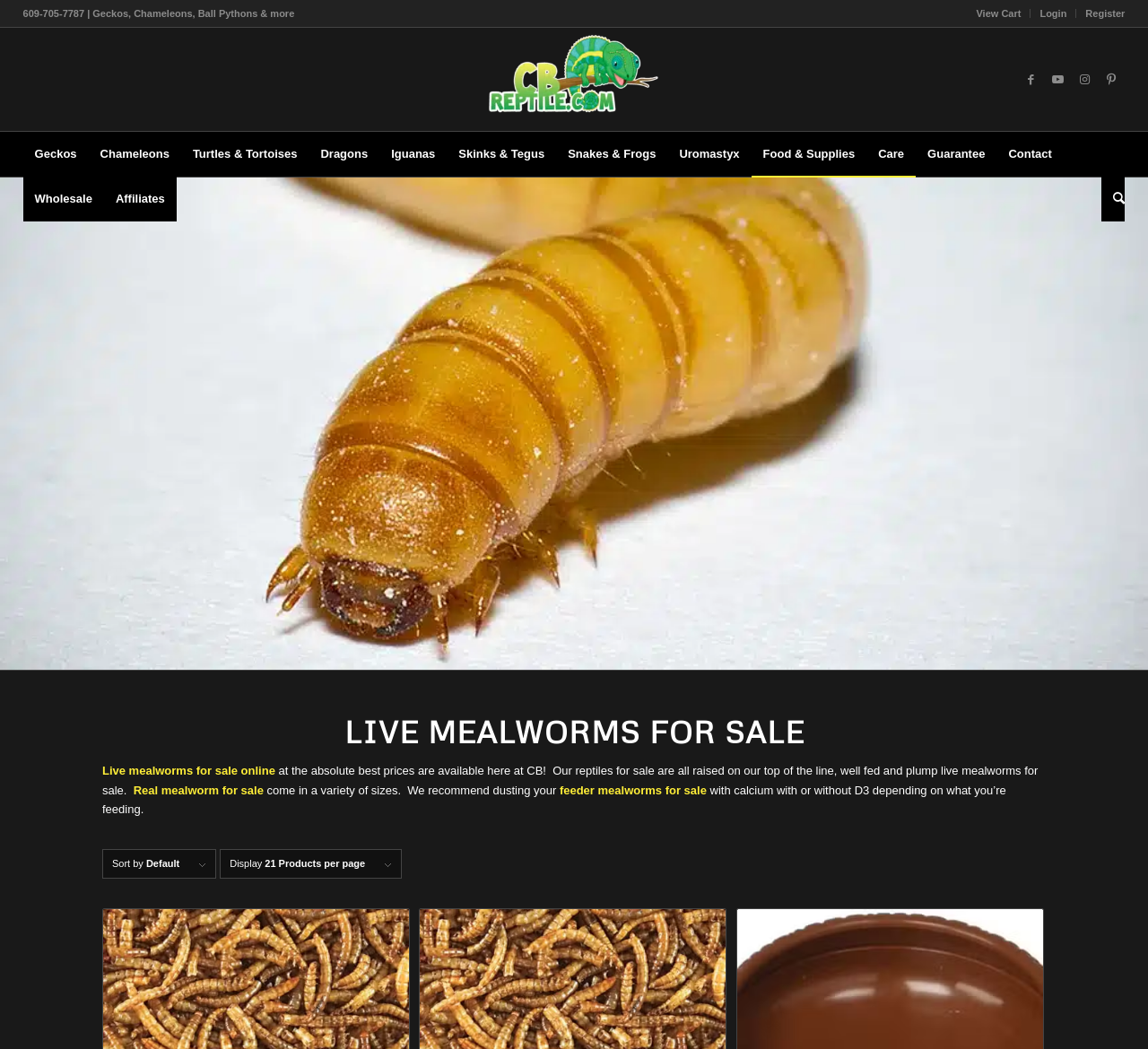Please predict the bounding box coordinates of the element's region where a click is necessary to complete the following instruction: "Learn about Food & Supplies". The coordinates should be represented by four float numbers between 0 and 1, i.e., [left, top, right, bottom].

[0.654, 0.126, 0.755, 0.168]